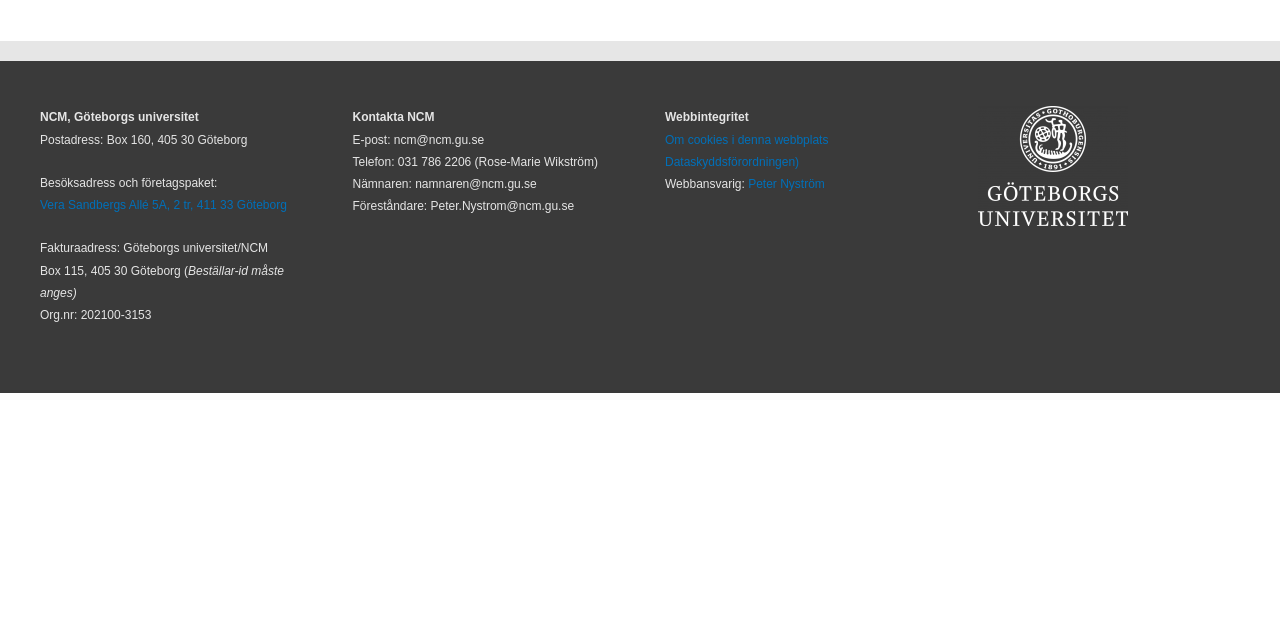Using the provided element description: "Dataskyddsförordningen)", determine the bounding box coordinates of the corresponding UI element in the screenshot.

[0.52, 0.242, 0.624, 0.264]